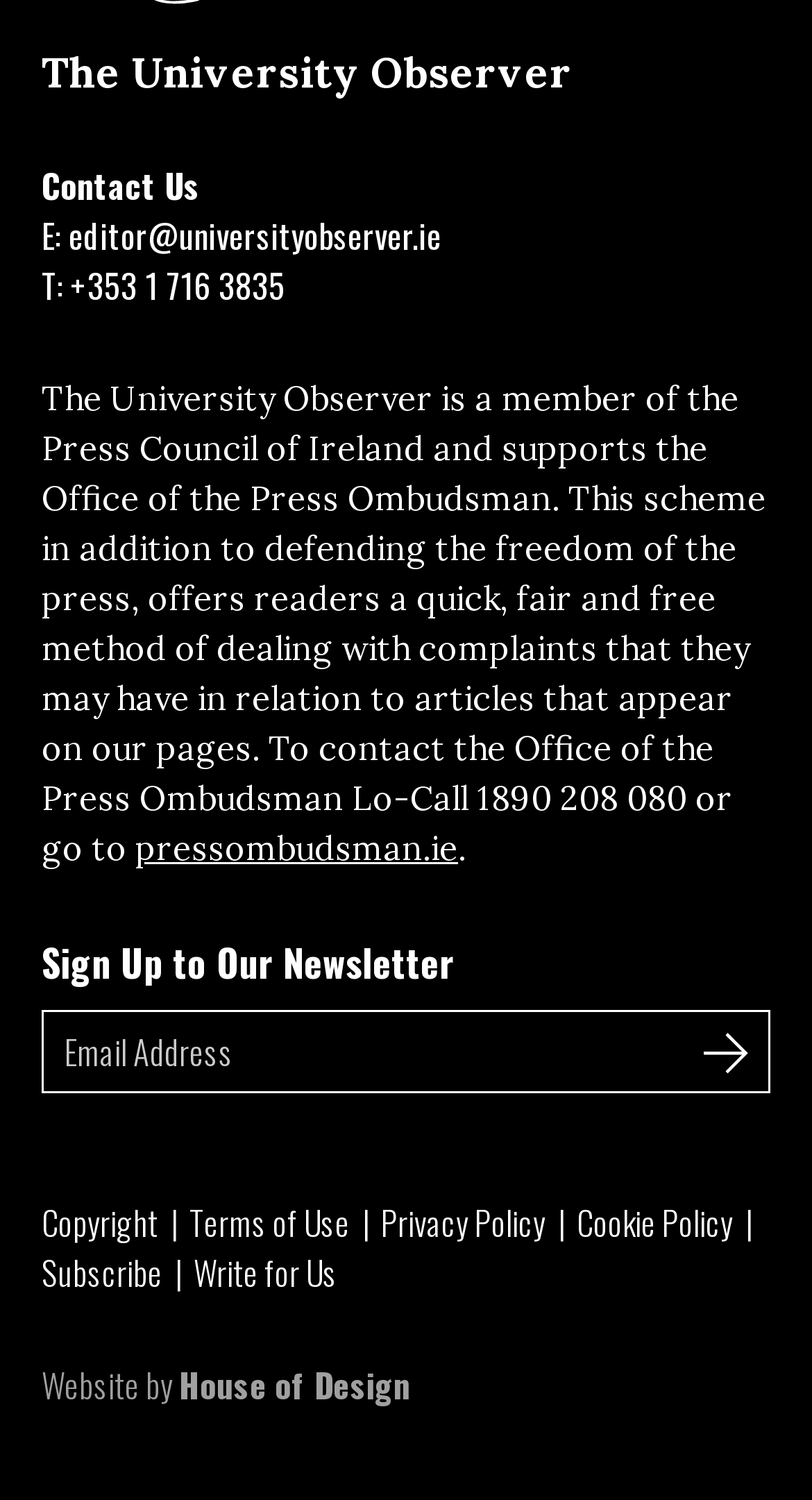How to contact the editor?
Based on the image, please offer an in-depth response to the question.

The contact information for the editor can be found in the link element next to the 'E:' static text, which reads 'editor@universityobserver.ie'.